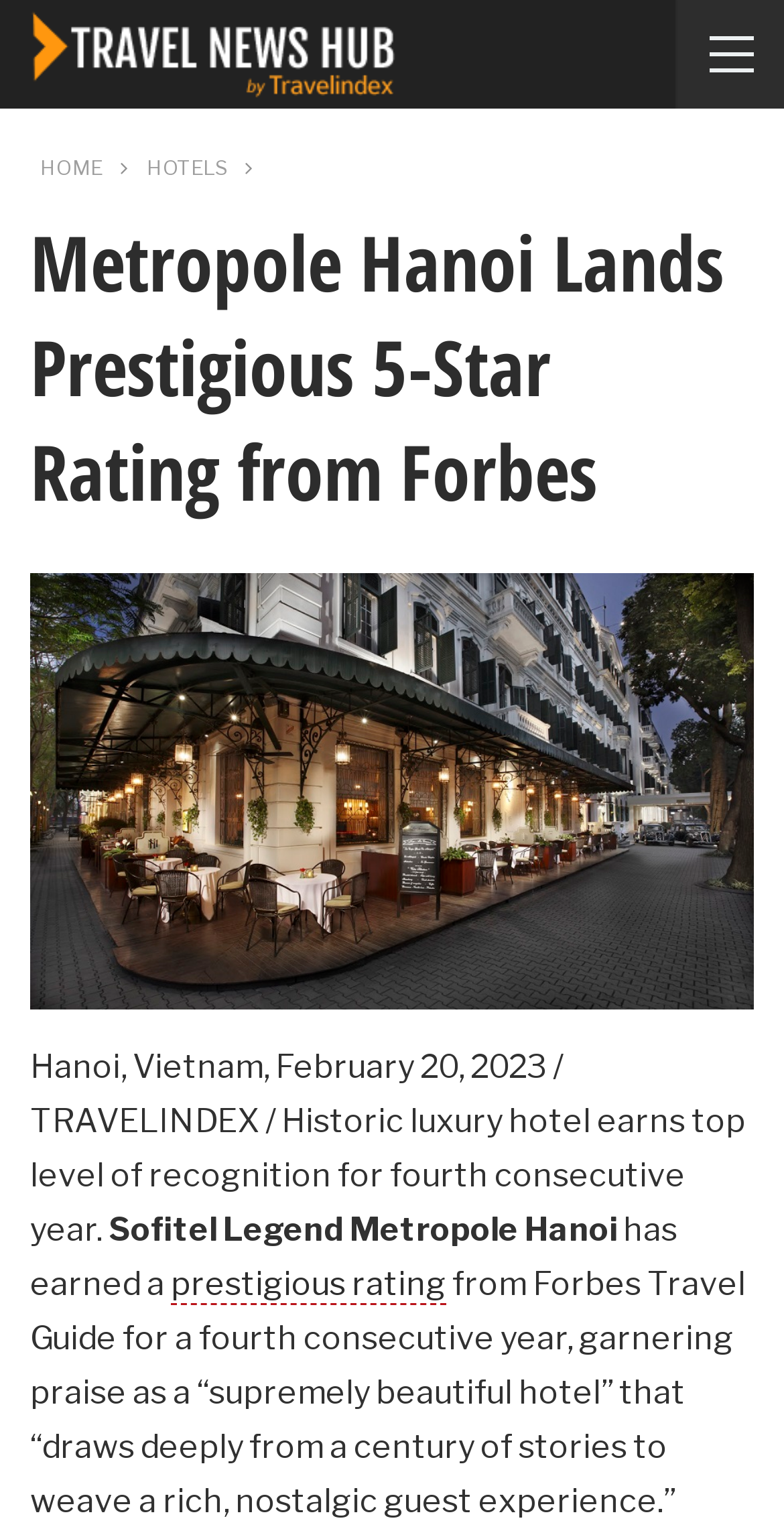What rating did the hotel receive?
Kindly give a detailed and elaborate answer to the question.

I inferred the answer by analyzing the heading element with the text 'Metropole Hanoi Lands Prestigious 5-Star Rating from Forbes' which is located at coordinates [0.038, 0.136, 0.962, 0.341]. This heading suggests that the hotel received a 5-star rating from Forbes.